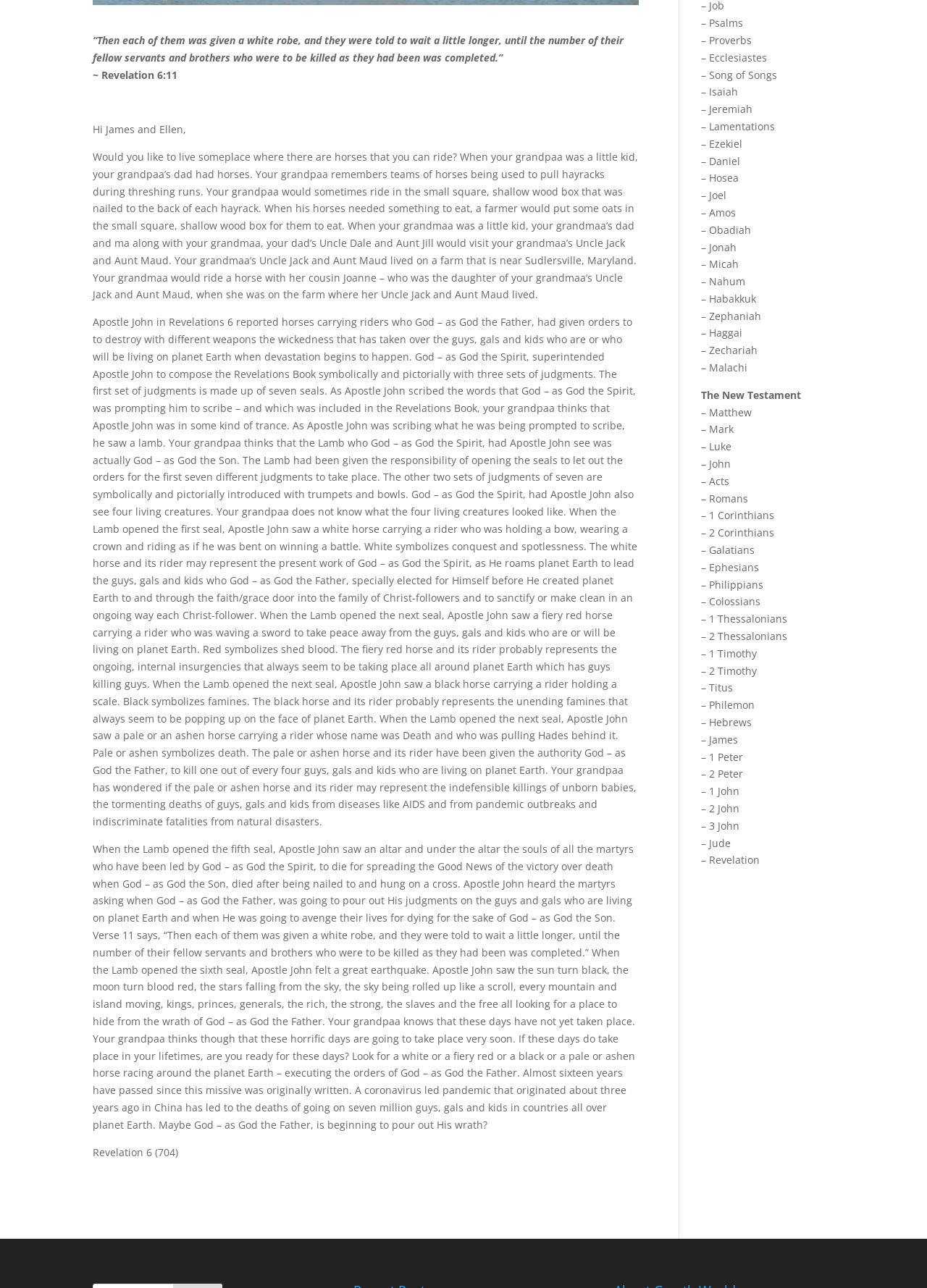Provide the bounding box coordinates for the UI element that is described as: "CM2".

None